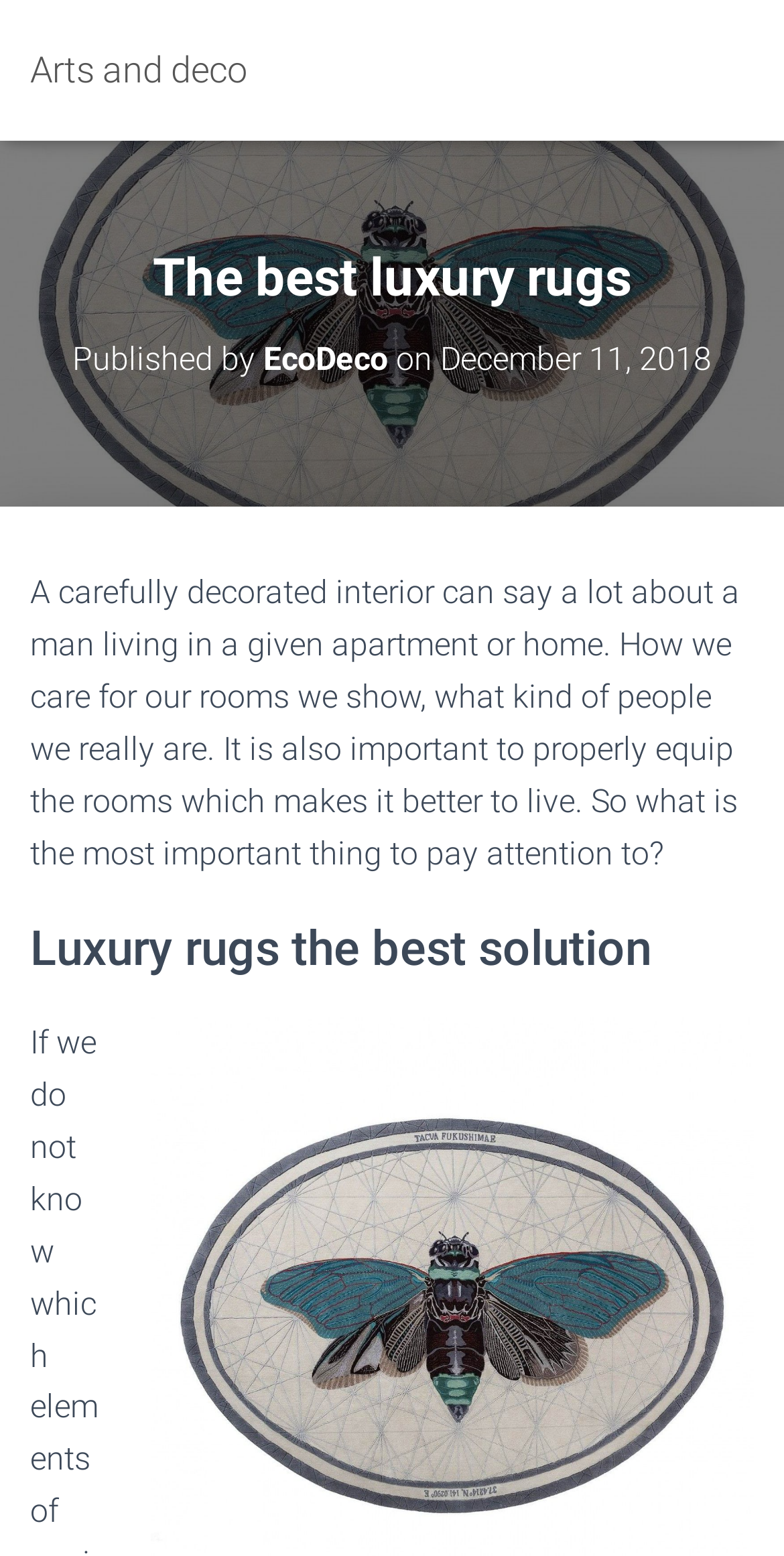Bounding box coordinates must be specified in the format (top-left x, top-left y, bottom-right x, bottom-right y). All values should be floating point numbers between 0 and 1. What are the bounding box coordinates of the UI element described as: Arts and deco

[0.038, 0.013, 0.354, 0.078]